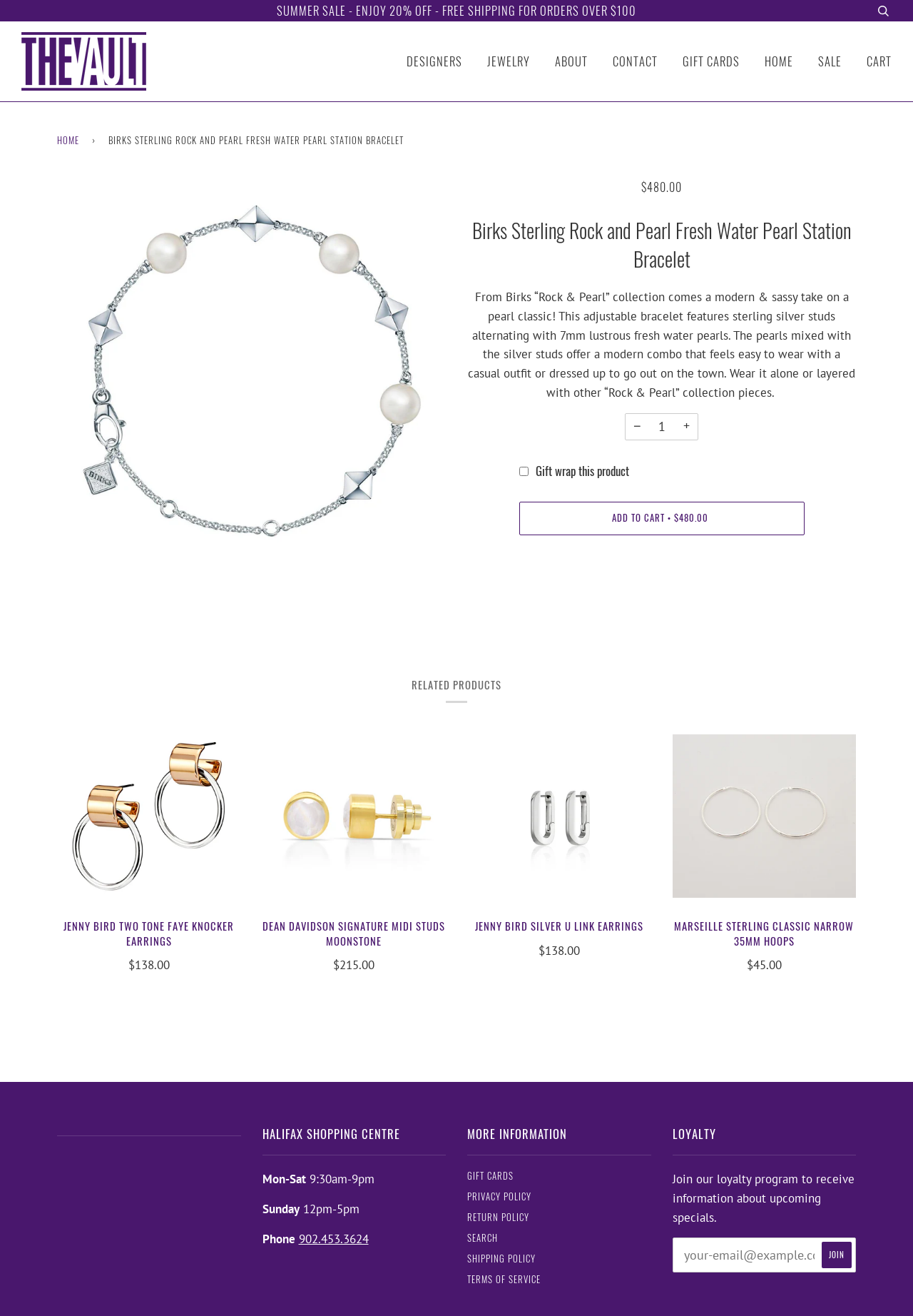Using the element description provided, determine the bounding box coordinates in the format (top-left x, top-left y, bottom-right x, bottom-right y). Ensure that all values are floating point numbers between 0 and 1. Element description: Add to Cart • $480.00

[0.568, 0.381, 0.881, 0.407]